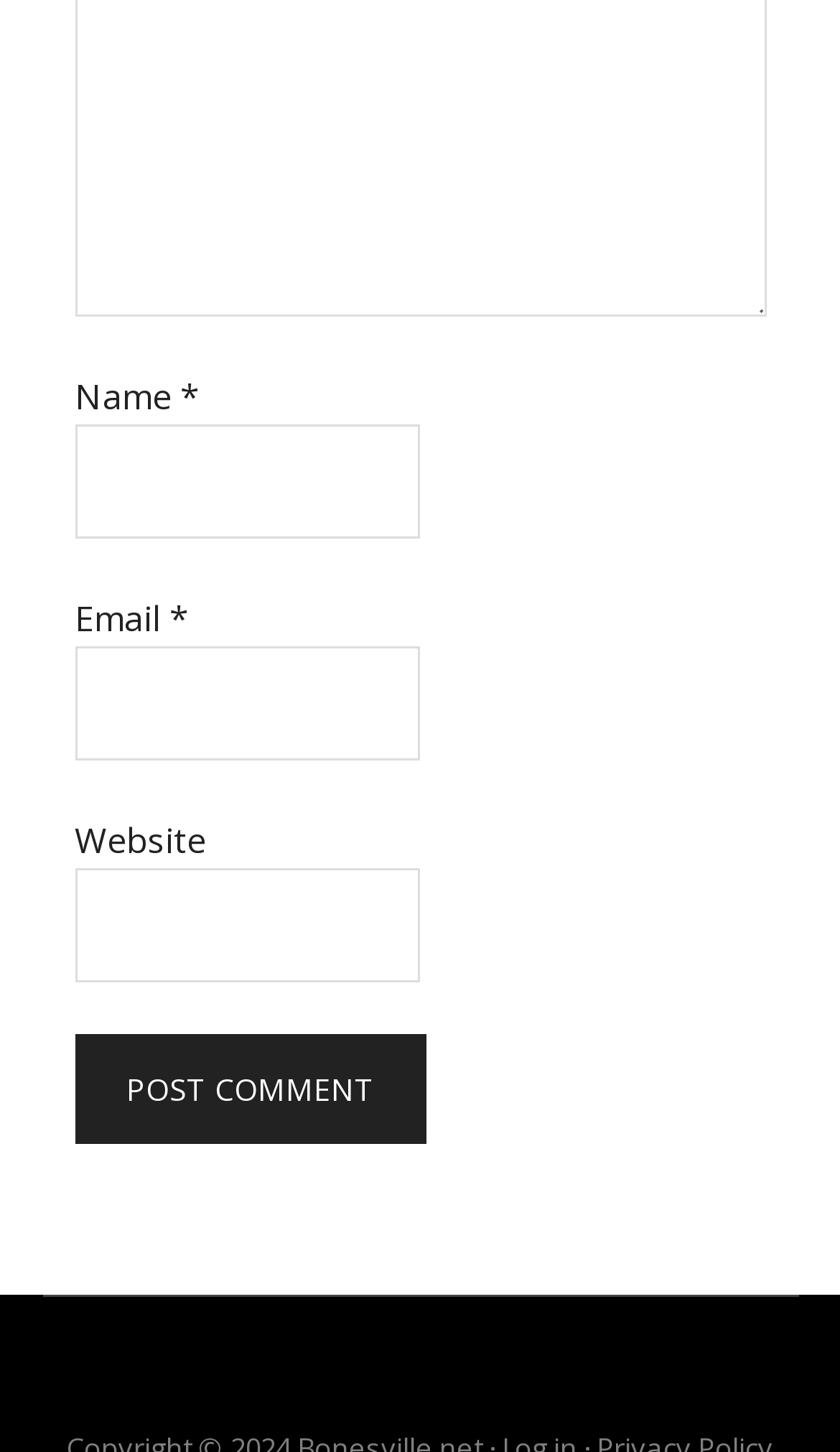Find the UI element described as: "parent_node: Email * aria-describedby="email-notes" name="email"" and predict its bounding box coordinates. Ensure the coordinates are four float numbers between 0 and 1, [left, top, right, bottom].

[0.088, 0.445, 0.5, 0.524]